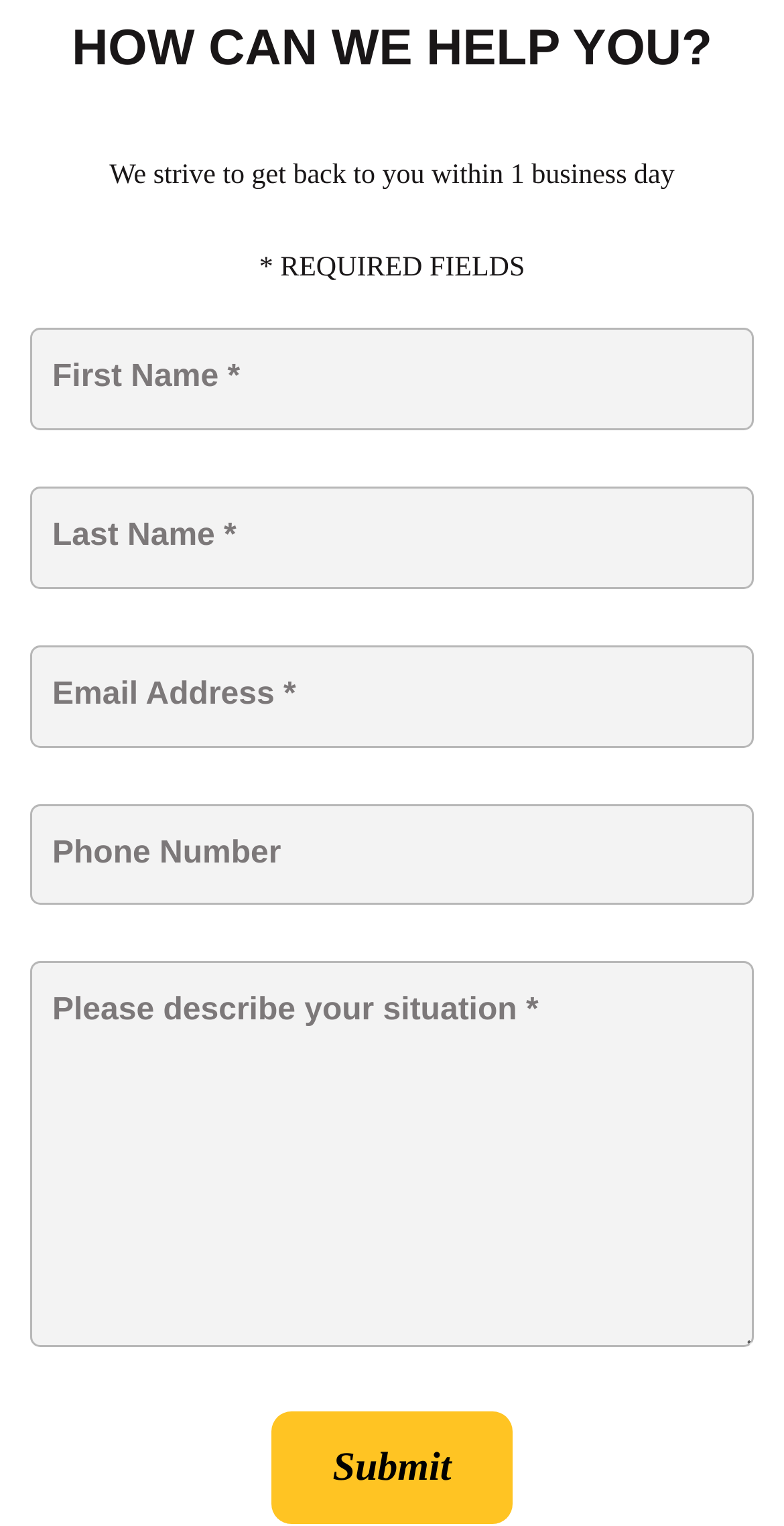Based on the visual content of the image, answer the question thoroughly: What is the response time promised by the website?

The website mentions 'We strive to get back to you within 1 business day', which implies that they promise to respond to queries or requests within 1 business day.